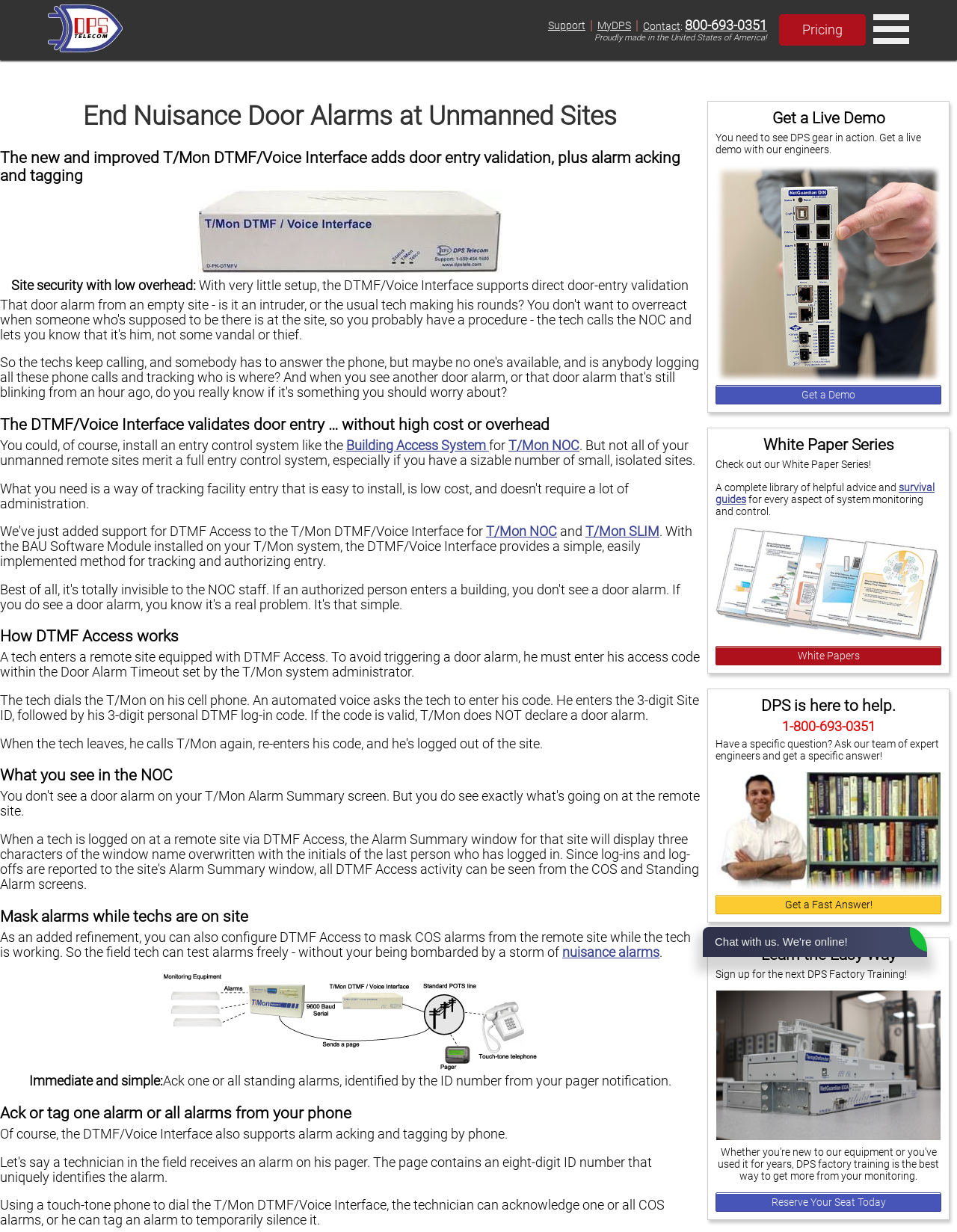What is the company name of the logo at the top left?
Please provide a comprehensive and detailed answer to the question.

The logo at the top left of the webpage is a link with the text 'DPS (Digital Prototype Systems) Telecom Fresno Logo', which indicates that the company name is DPS.